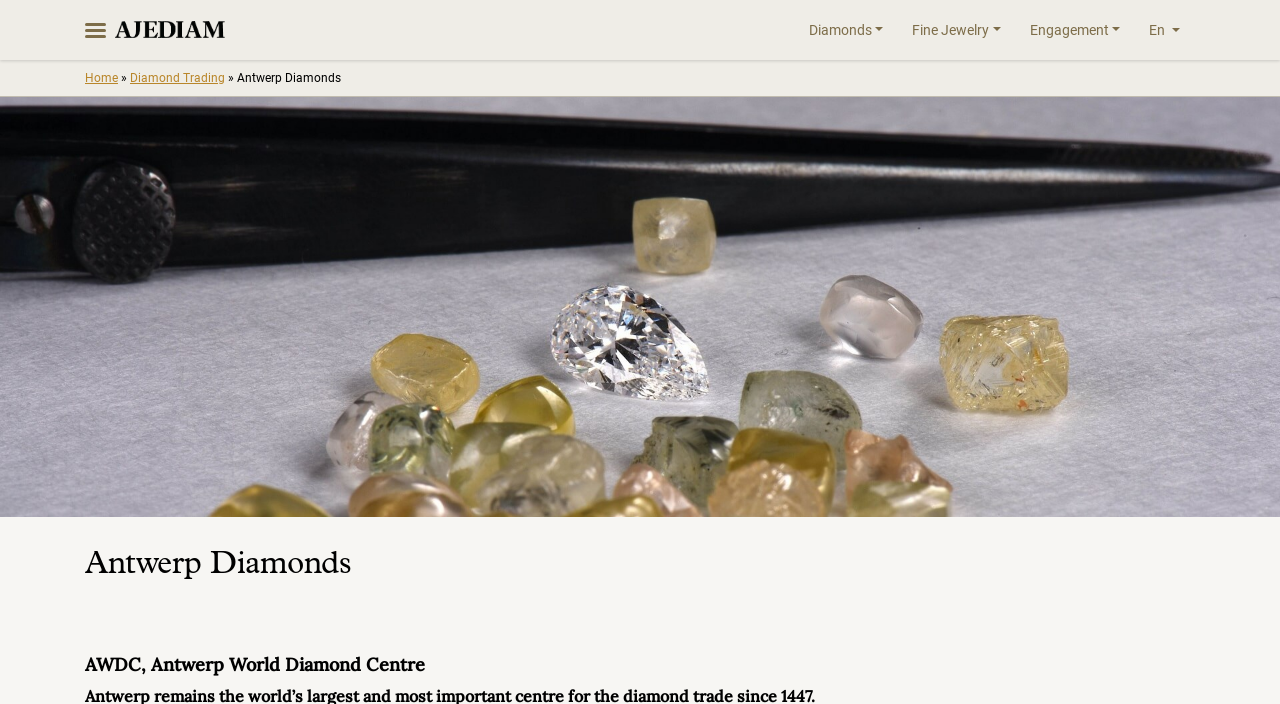Carefully examine the image and provide an in-depth answer to the question: How many navigation links are in the breadcrumbs?

The breadcrumbs navigation section contains three links: 'Home', 'Diamond Trading', and 'Antwerp Diamonds'. These links are arranged horizontally and are separated by '»' static text.